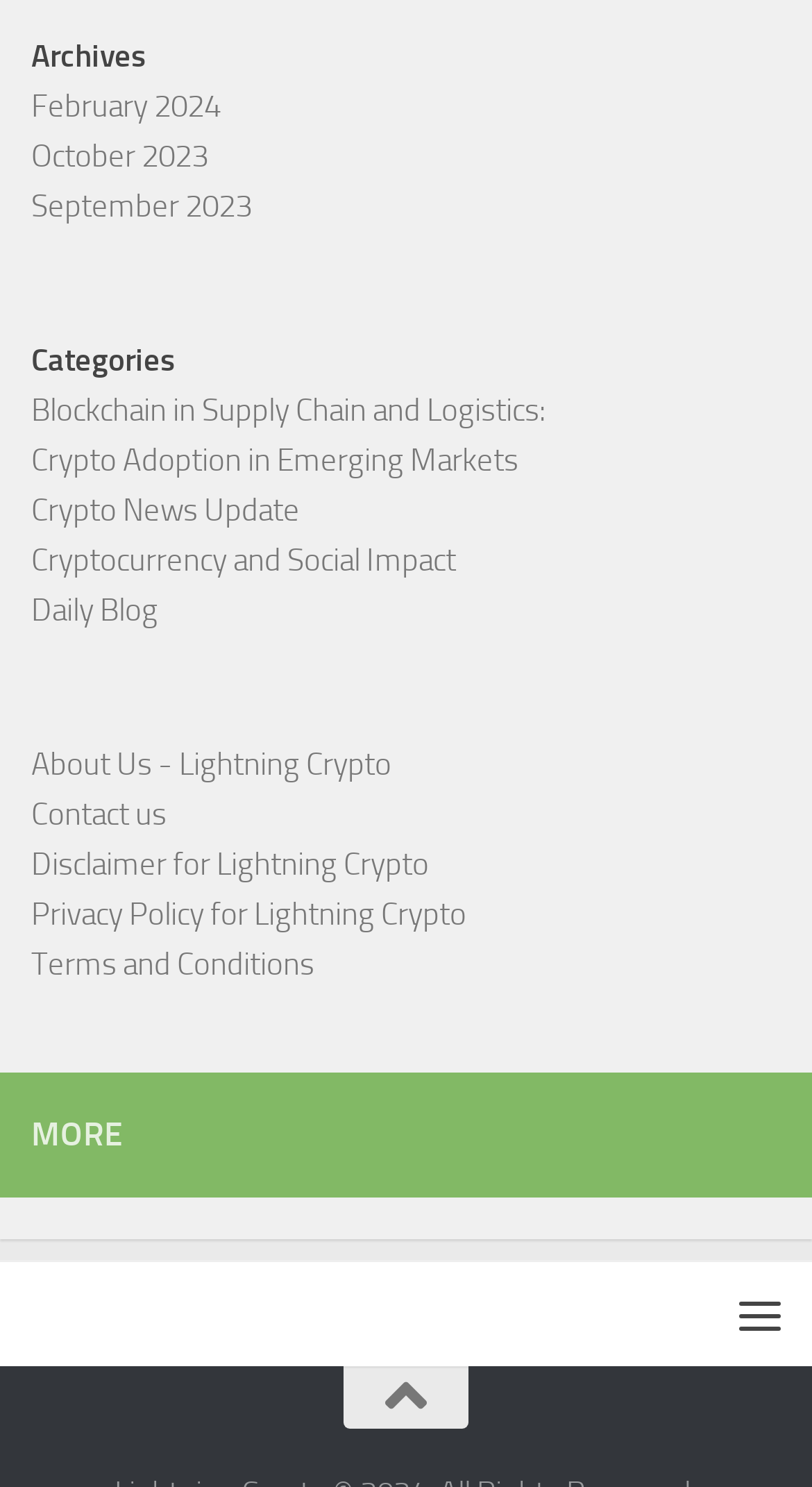What is the purpose of the 'MORE' button?
Answer the question in as much detail as possible.

The 'MORE' button is located at the bottom of the page, and it is likely that it will reveal more options or content when clicked. The purpose of the button is to provide access to additional information or features.